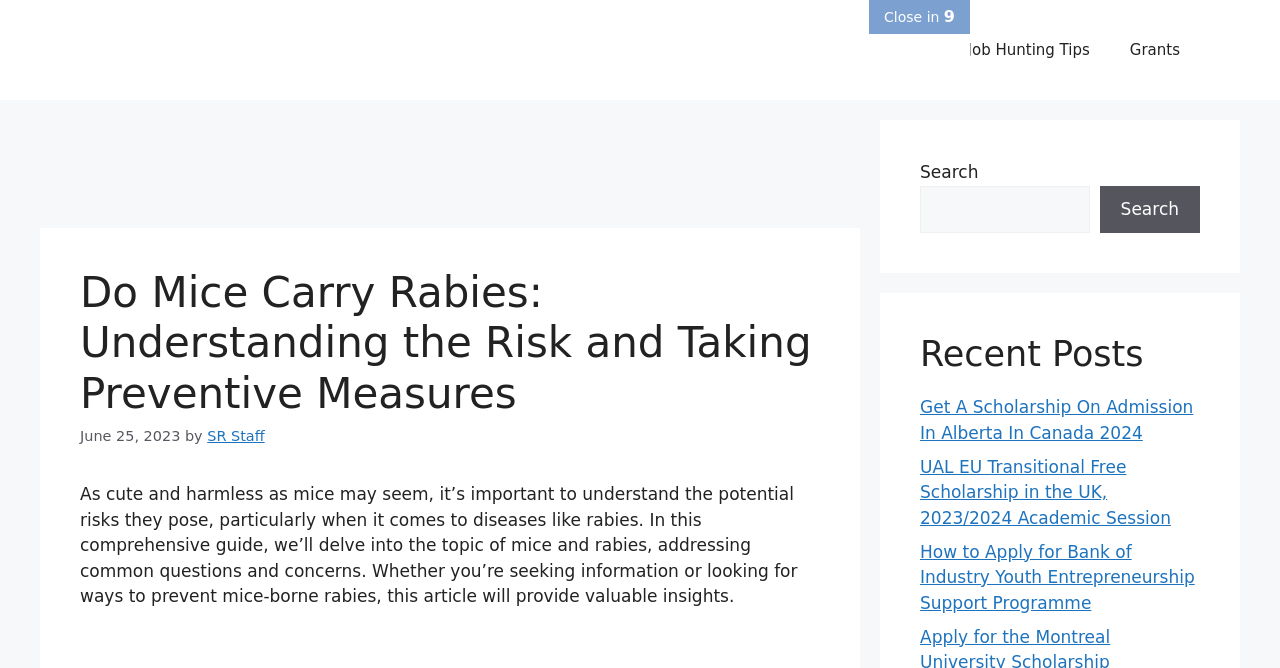Find the bounding box coordinates of the element you need to click on to perform this action: 'Check recent posts'. The coordinates should be represented by four float values between 0 and 1, in the format [left, top, right, bottom].

[0.719, 0.499, 0.938, 0.561]